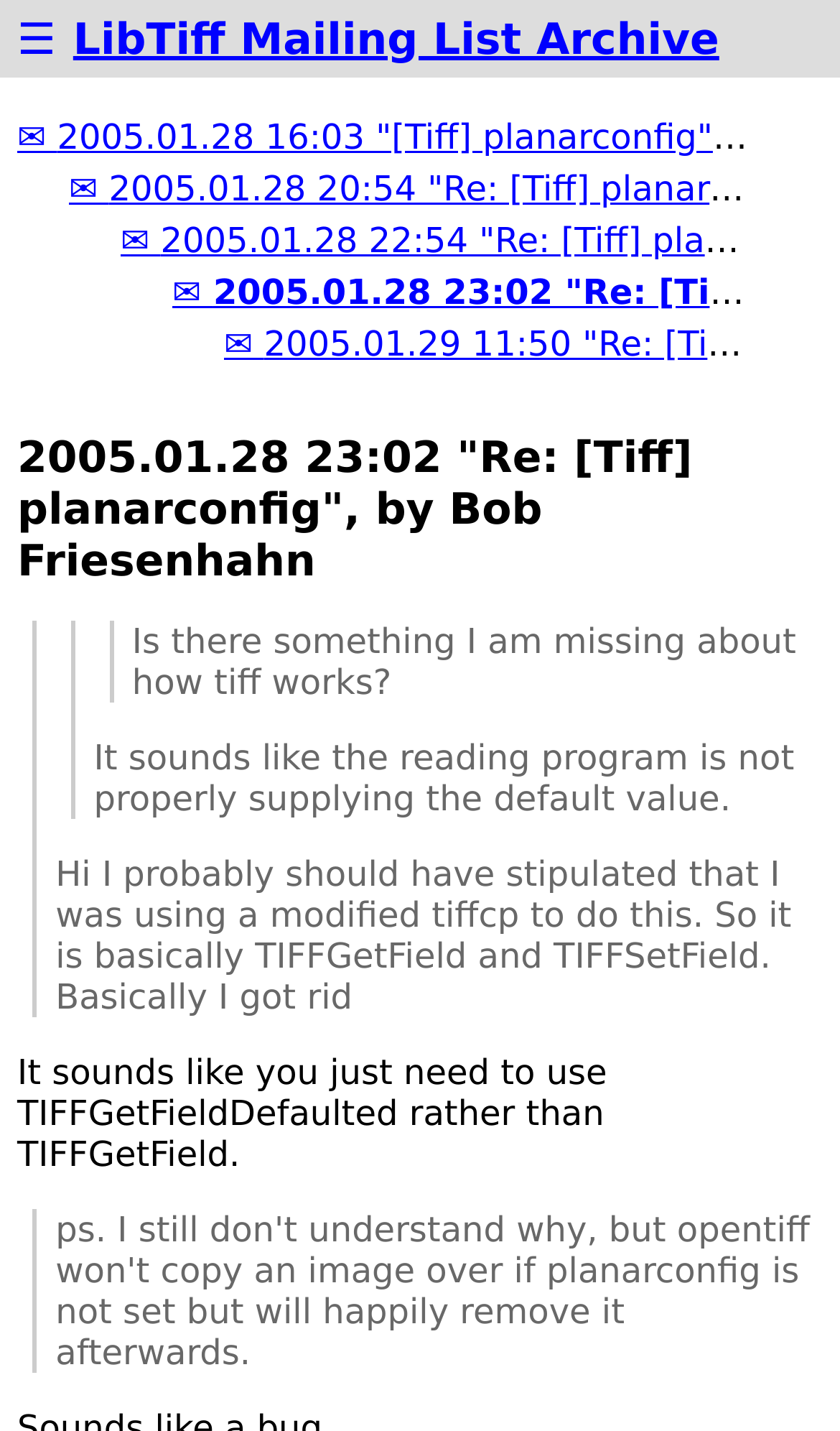What is the suggested solution to the problem?
Using the image, provide a concise answer in one word or a short phrase.

Use TIFFGetFieldDefaulted